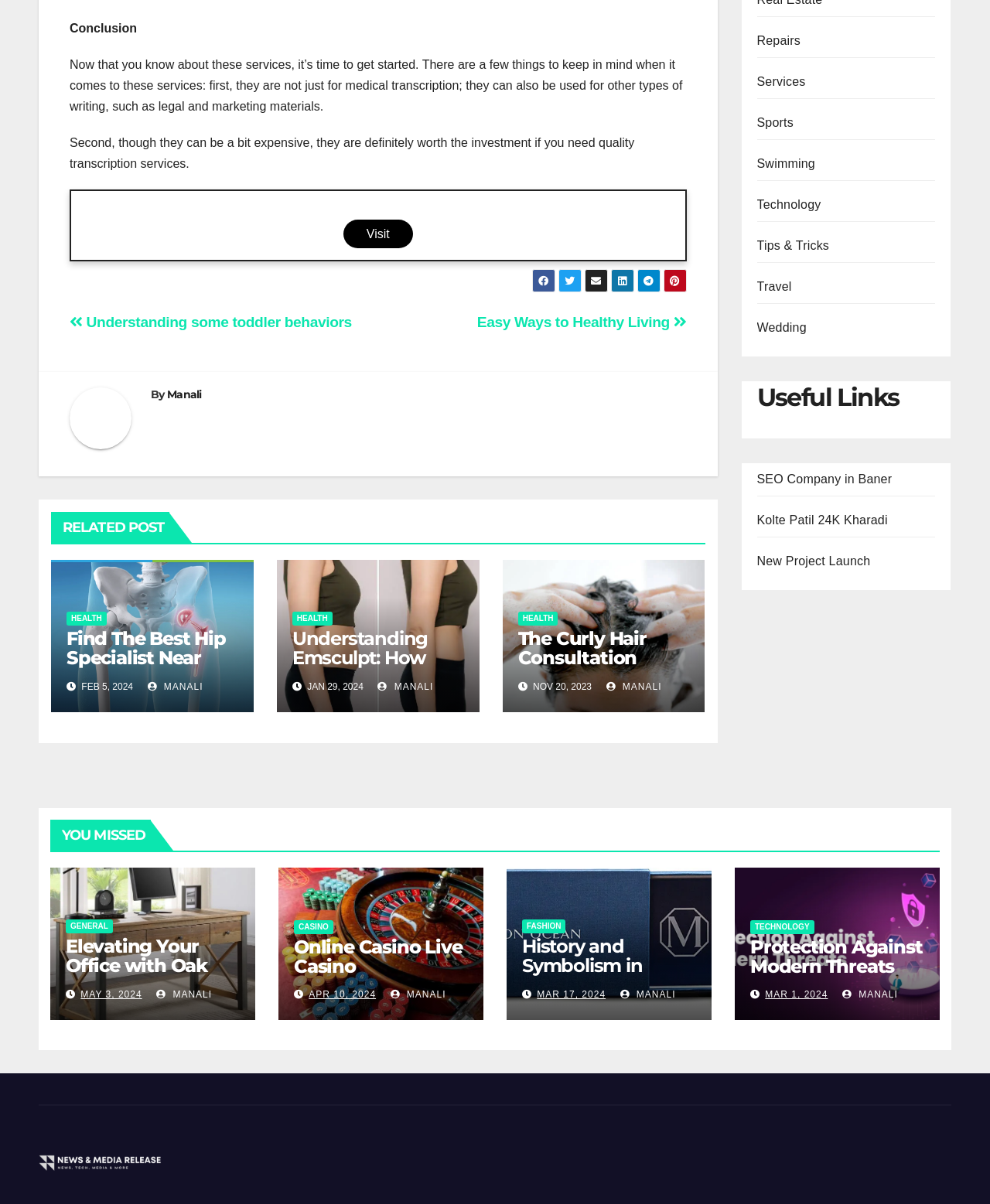Who is the author of the post 'Elevating Your Office with Oak Furniture Elegance and Durability'?
From the image, respond with a single word or phrase.

Manali